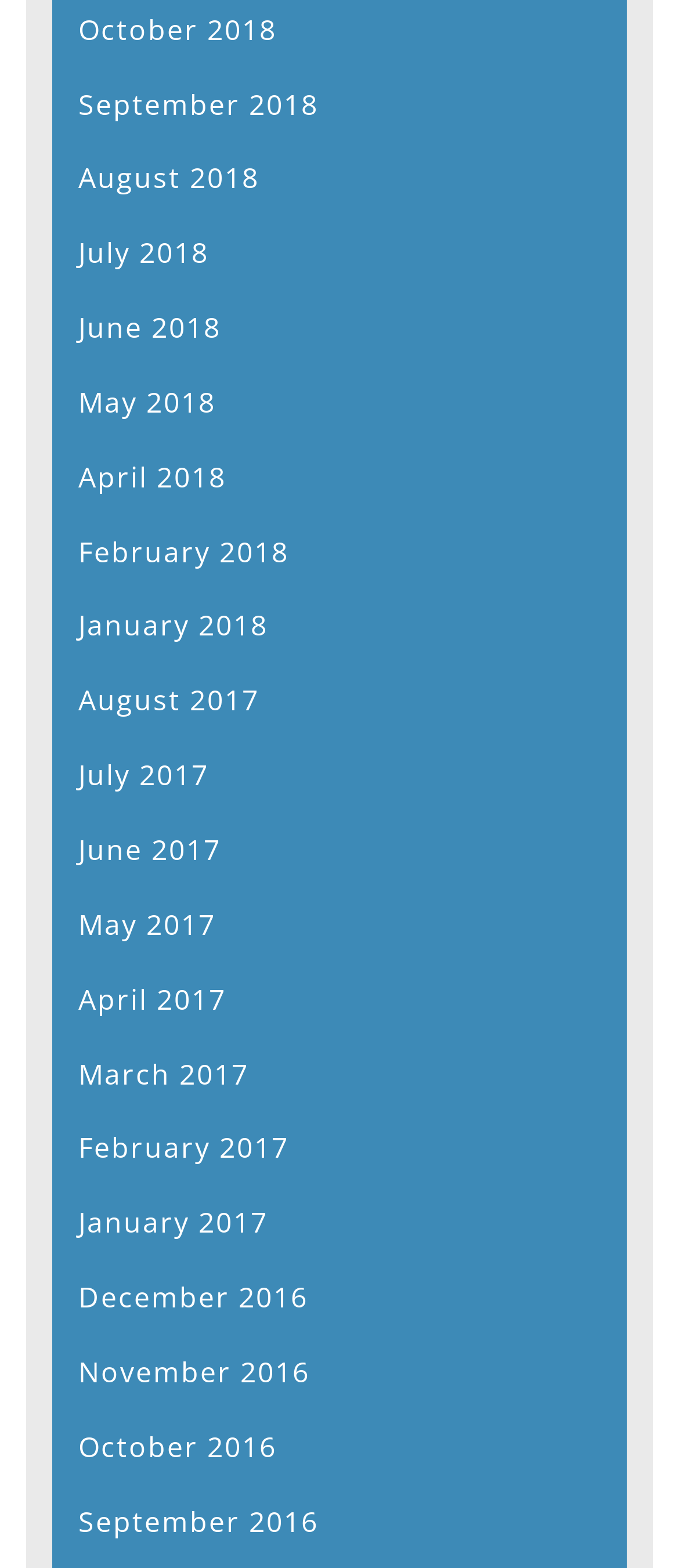Locate the bounding box coordinates of the element I should click to achieve the following instruction: "view October 2016".

[0.115, 0.91, 0.408, 0.935]